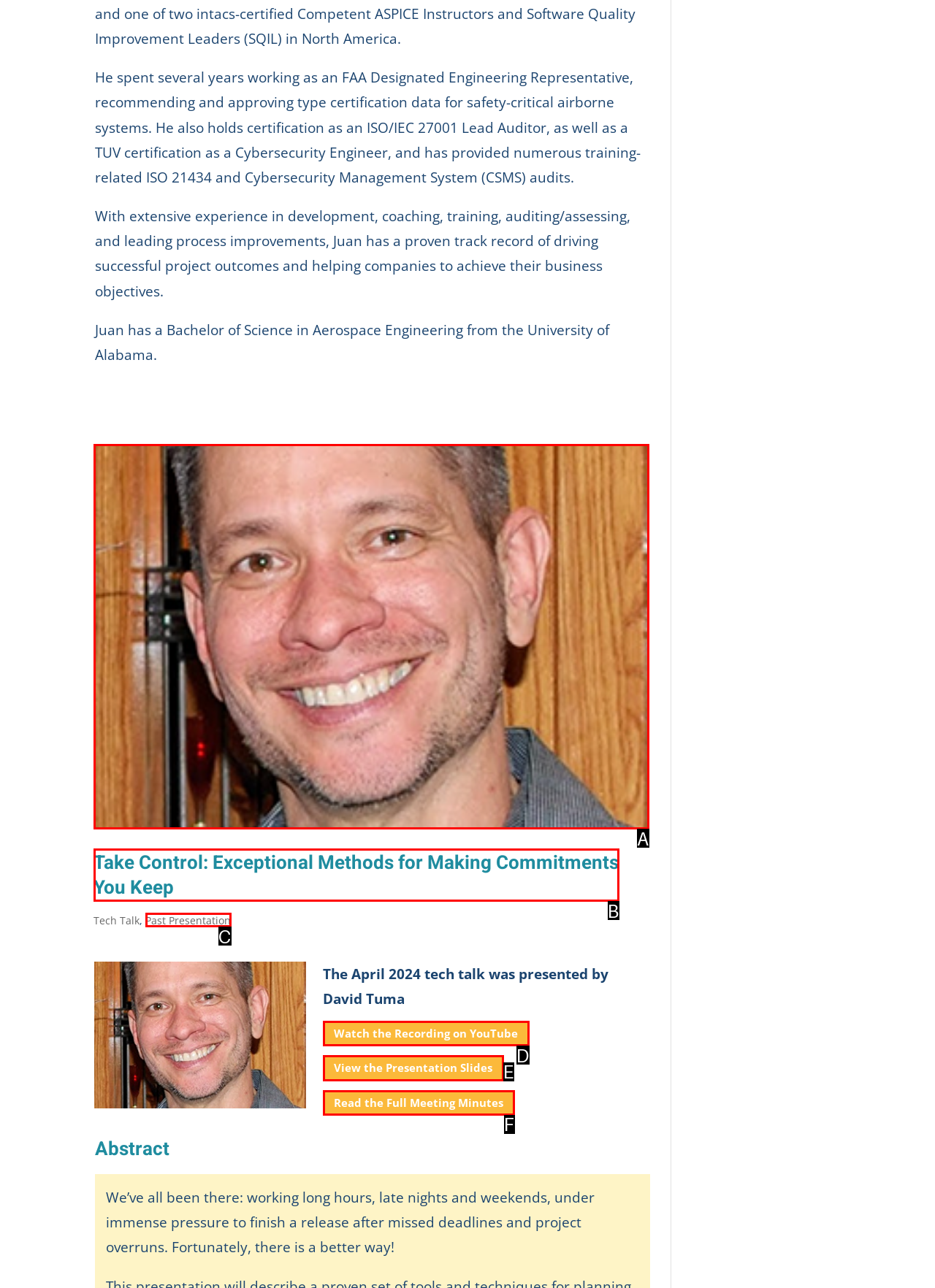What letter corresponds to the UI element described here: View the Presentation Slides
Reply with the letter from the options provided.

E